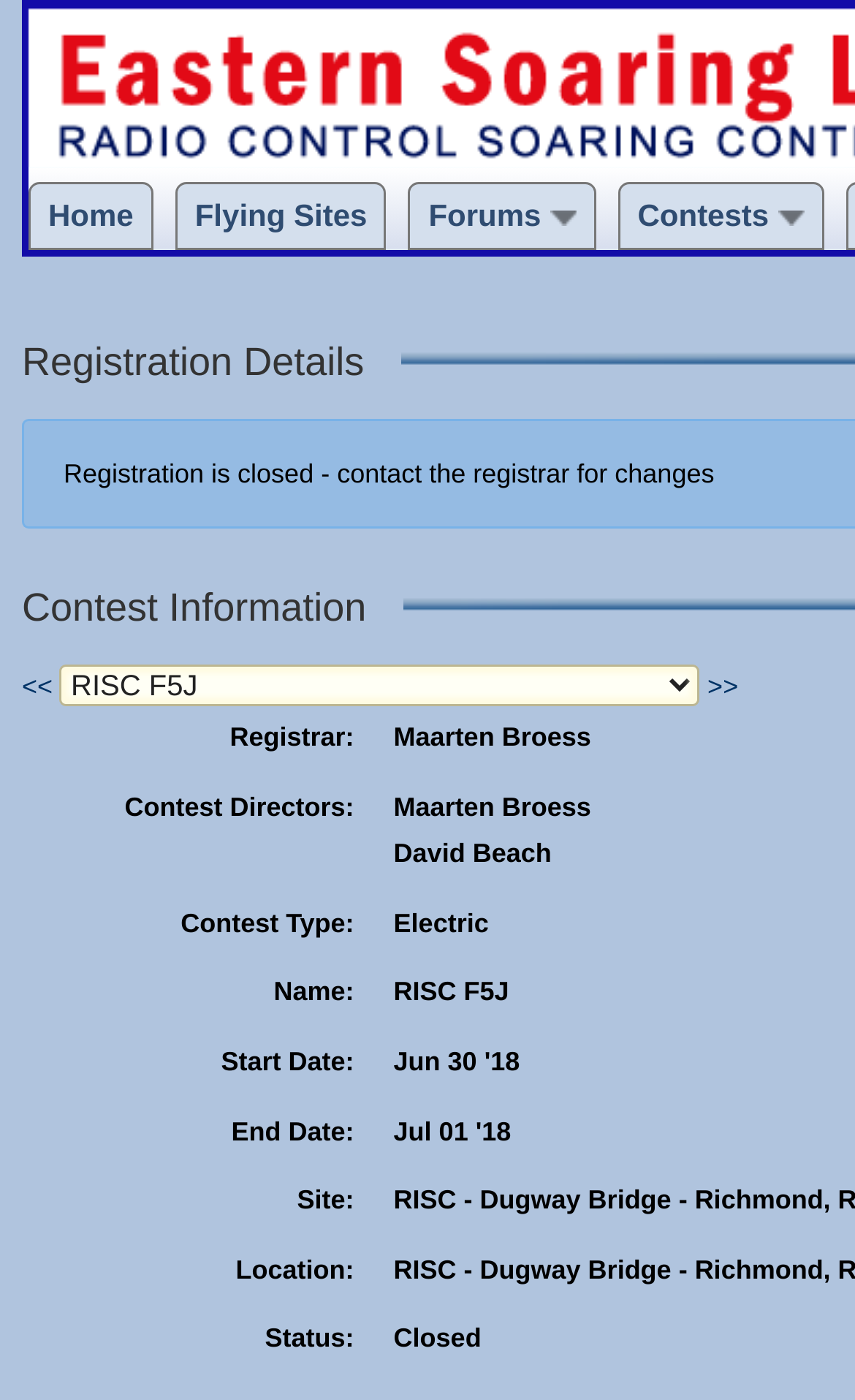What is the current status of the contest?
Using the details from the image, give an elaborate explanation to answer the question.

I determined the answer by looking at the 'Status:' label and its corresponding value 'Closed' on the webpage.